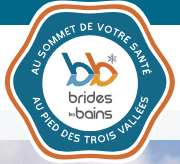Write a descriptive caption for the image, covering all notable aspects.

This image features the logo of "Brides-les-Bains," a charming spa town located at the foot of the Three Valleys in the French Alps. The design includes a circular emblem with a bold blue border, inside of which the text "au sommet de votre santé" (meaning "at the peak of your health") is displayed prominently along the top curve. Centrally placed is the stylized logo featuring the letters "bb" in orange and blue, symbolizing the town's focus on wellness and relaxation. Below, the name "brides les bains" is clearly visible, further emphasizing the destination's identity as a health retreat. The logo encapsulates the essence of the town, appealing to visitors seeking a rejuvenating experience in a picturesque alpine setting.